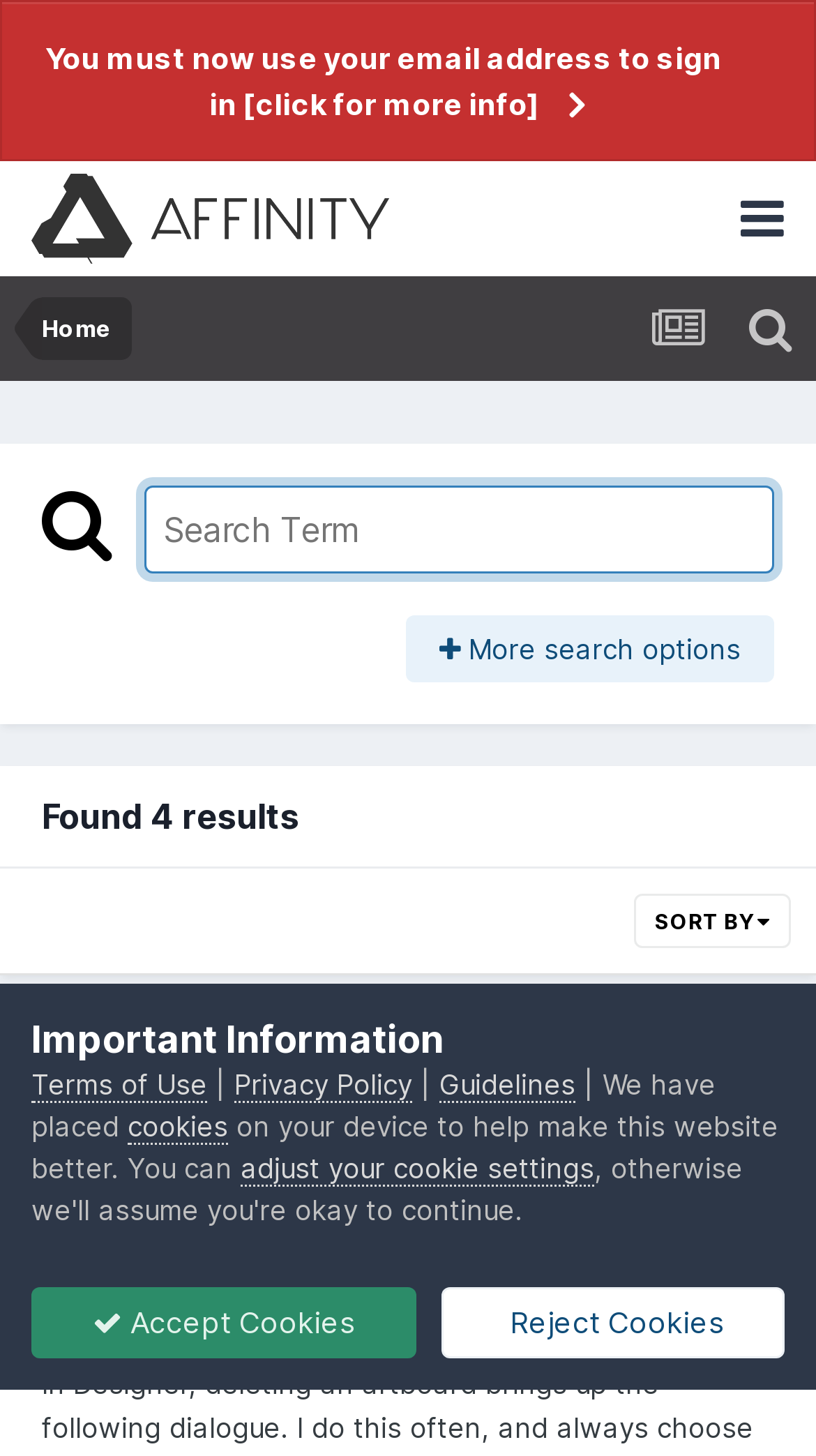Give an in-depth explanation of the webpage layout and content.

This webpage is a forum page from Affinity, showing results for tags related to "quality of life". At the top, there is a notification link about using email addresses to sign in, followed by the Affinity logo and a link to the forum's homepage. On the right side, there are links to the user's profile and a search button.

Below the top navigation, there is a search bar with a placeholder text "Search Term" and a button to show more search options. Next to the search bar, there is a text indicating that 4 results were found. 

The main content area displays a list of topics, each with a title, author, and a brief description. The first topic is about deleting artboards and has a checkbox option. The topics are sorted by a default order, and there is an option to sort them differently.

At the bottom of the page, there is an important information section with links to terms of use, privacy policy, guidelines, and a notice about cookies used on the website. There are also buttons to accept or reject cookies.